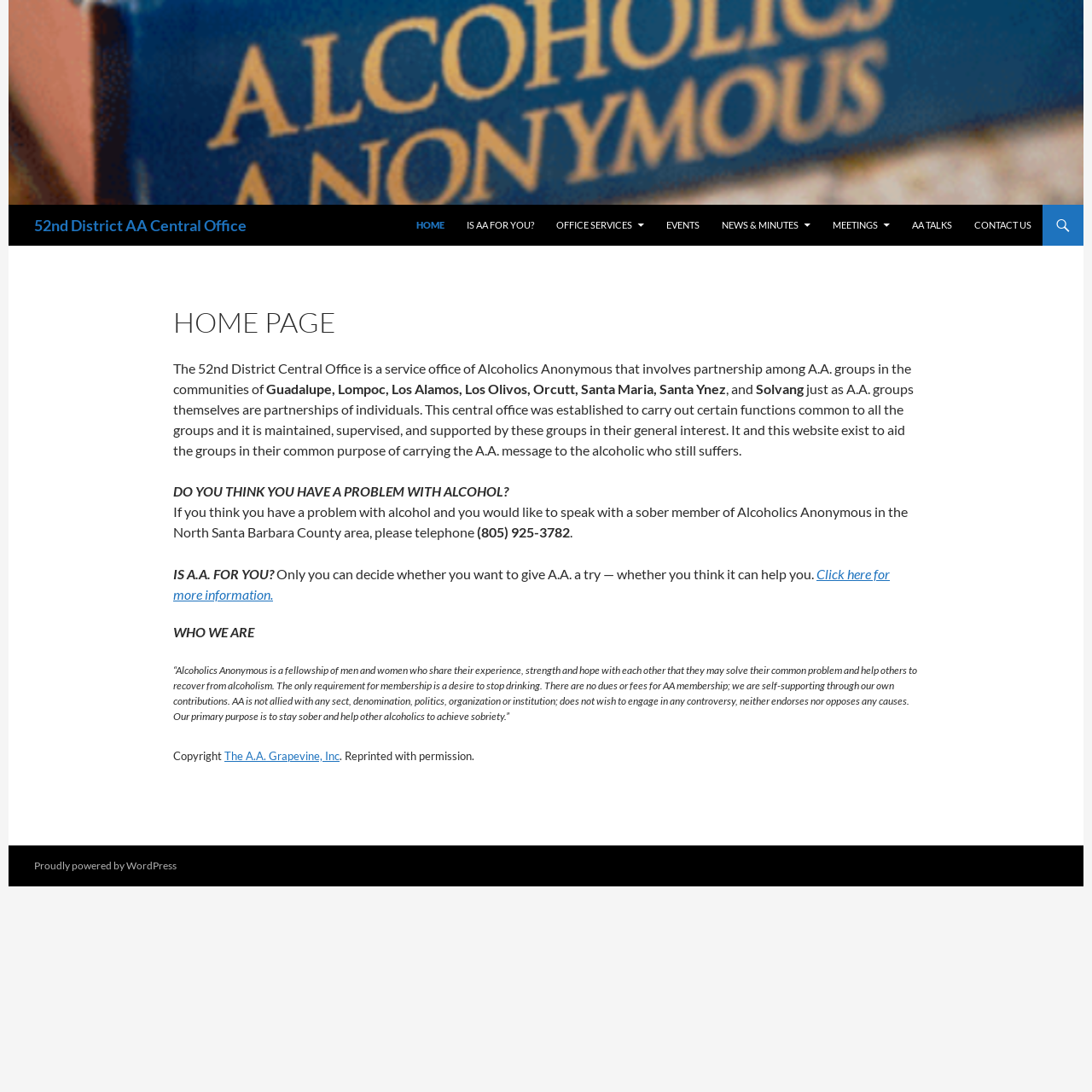Locate the headline of the webpage and generate its content.

52nd District AA Central Office